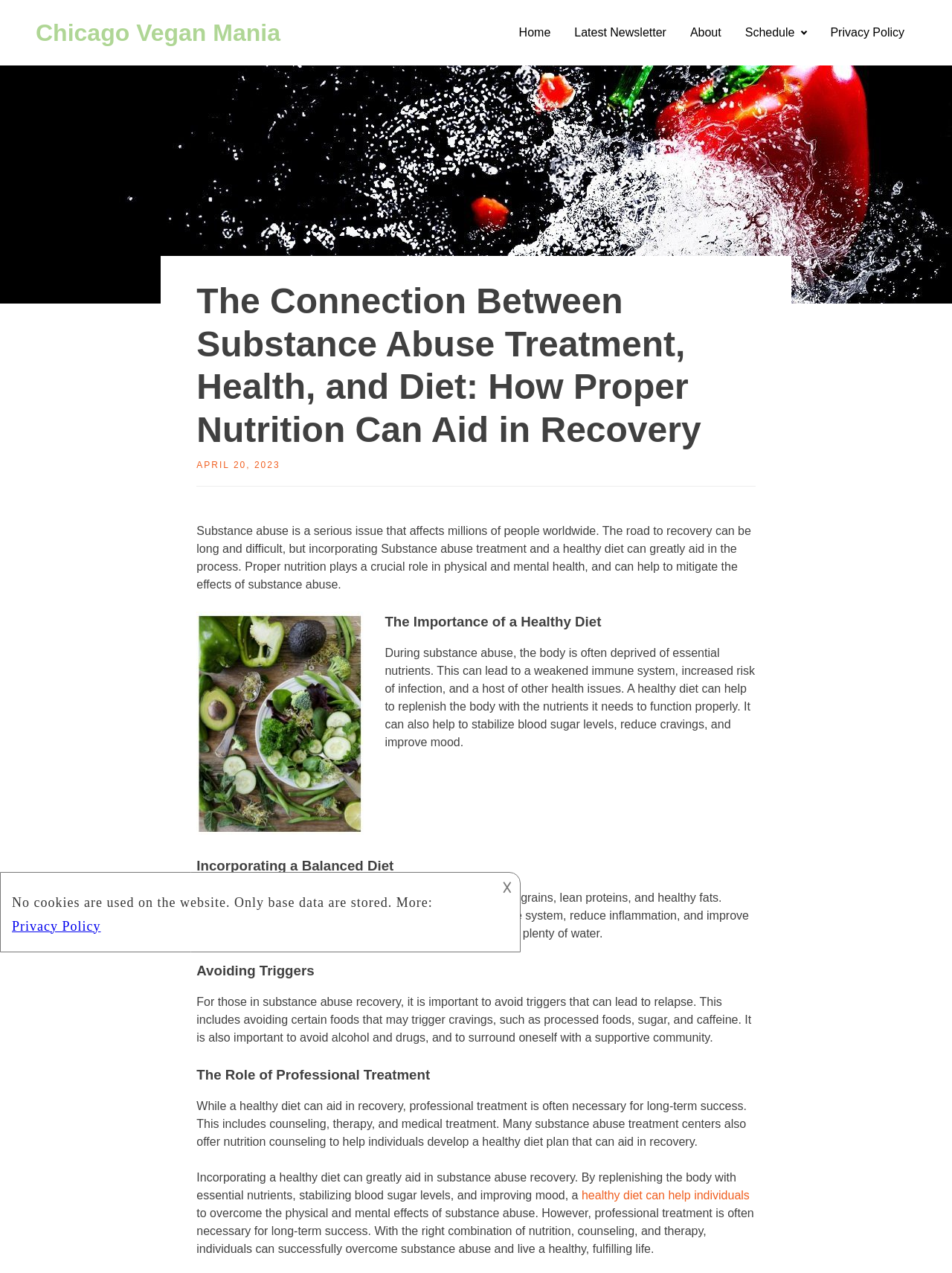Determine the bounding box coordinates for the UI element matching this description: "healthy diet can help individuals".

[0.611, 0.934, 0.787, 0.944]